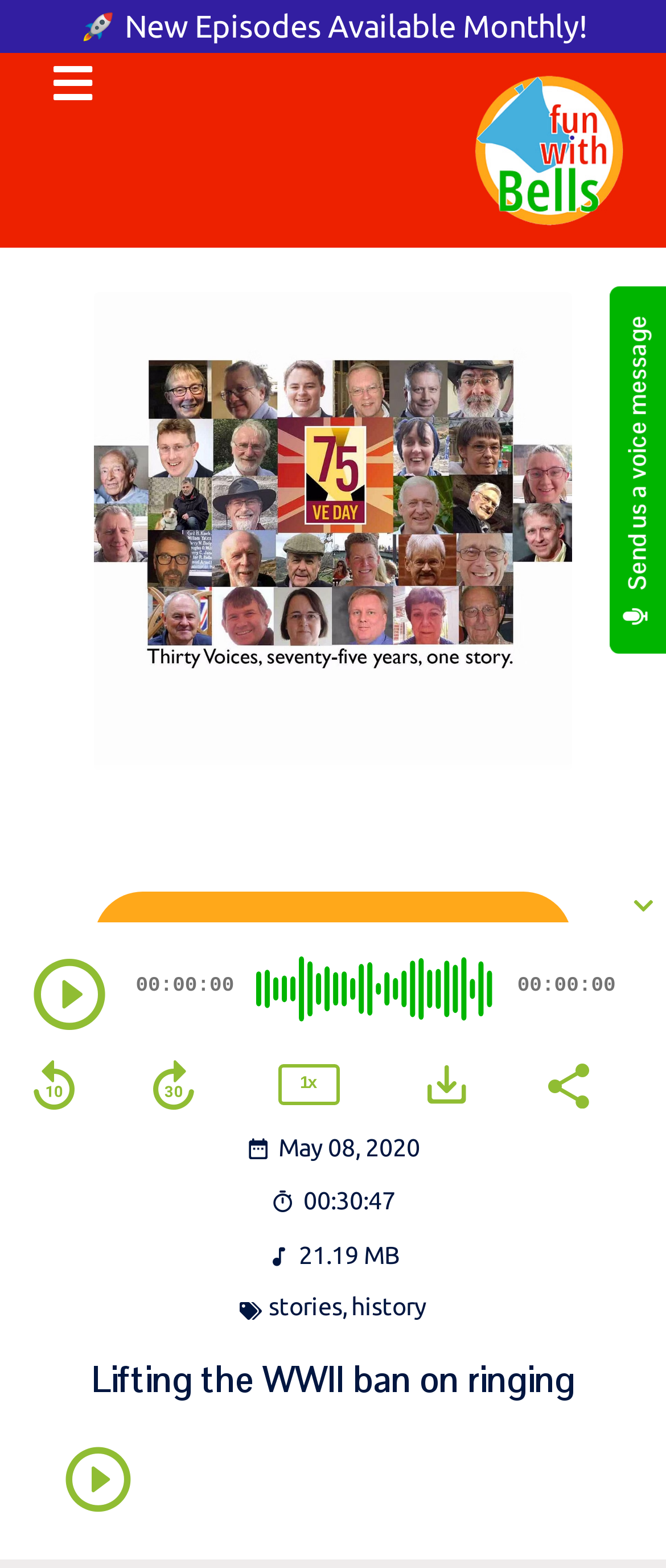Identify the bounding box coordinates for the element that needs to be clicked to fulfill this instruction: "Play the audio". Provide the coordinates in the format of four float numbers between 0 and 1: [left, top, right, bottom].

[0.04, 0.606, 0.168, 0.661]